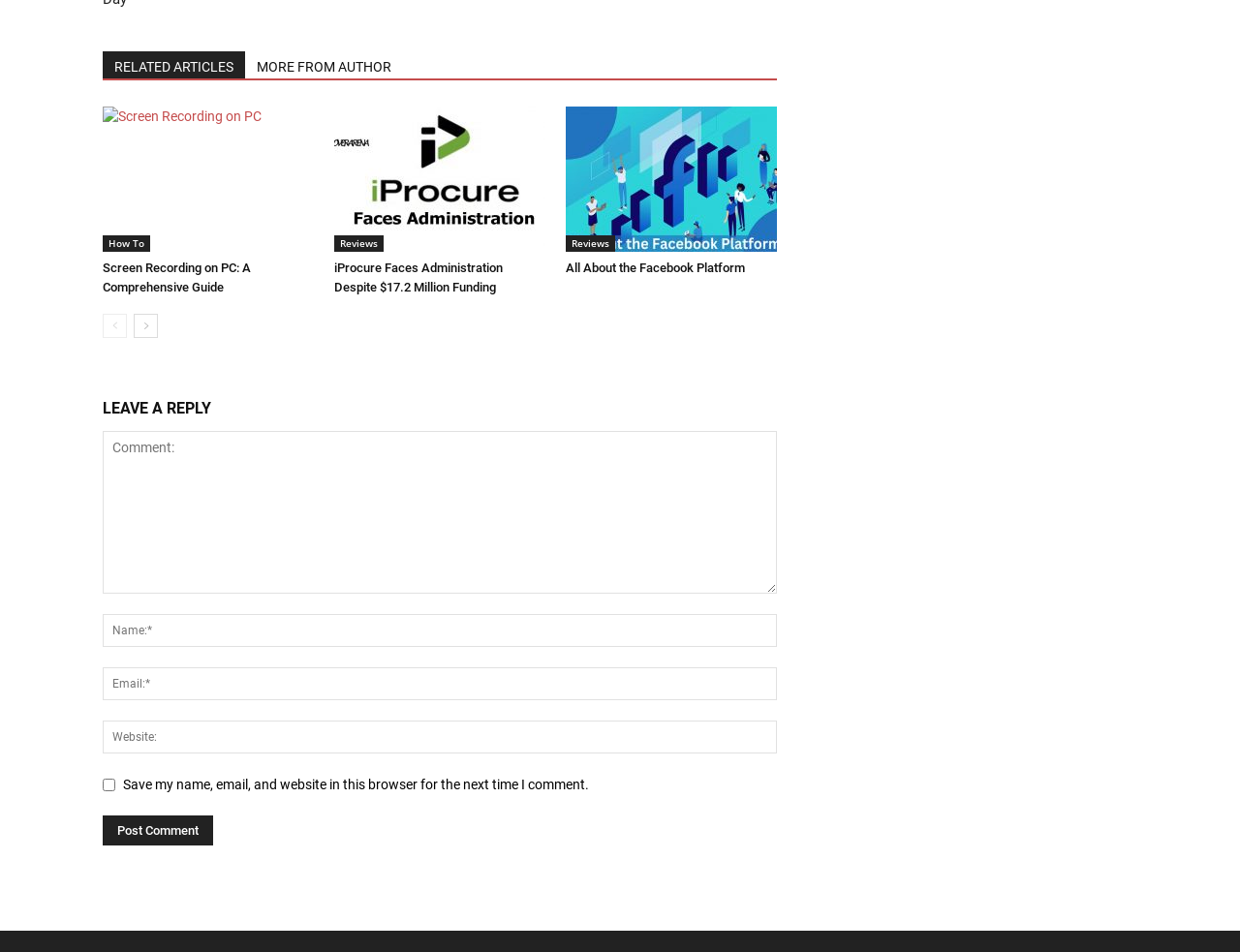How many articles are shown on this page?
Please use the visual content to give a single word or phrase answer.

3